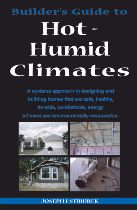Interpret the image and provide an in-depth description.

The image showcases the cover of the "Builder's Guide to Hot-Humid Climates," authored by Joseph Lstiburek. The cover features a black background with the title prominently displayed in bold, white letters. A subtitle highlights the book's focus on a systematic approach to designing and building homes that are not only healthy and comfortable but also energy and resource-efficient. 

The design includes a collage of photographs at the center, illustrating practical aspects of construction relevant to hot and humid climates. The bottom of the cover features the author's name, emphasizing his expertise in the field. This comprehensive guide aims to provide builders and designers with essential information and techniques for effective construction in challenging climatic conditions, ensuring durability and sustainability.